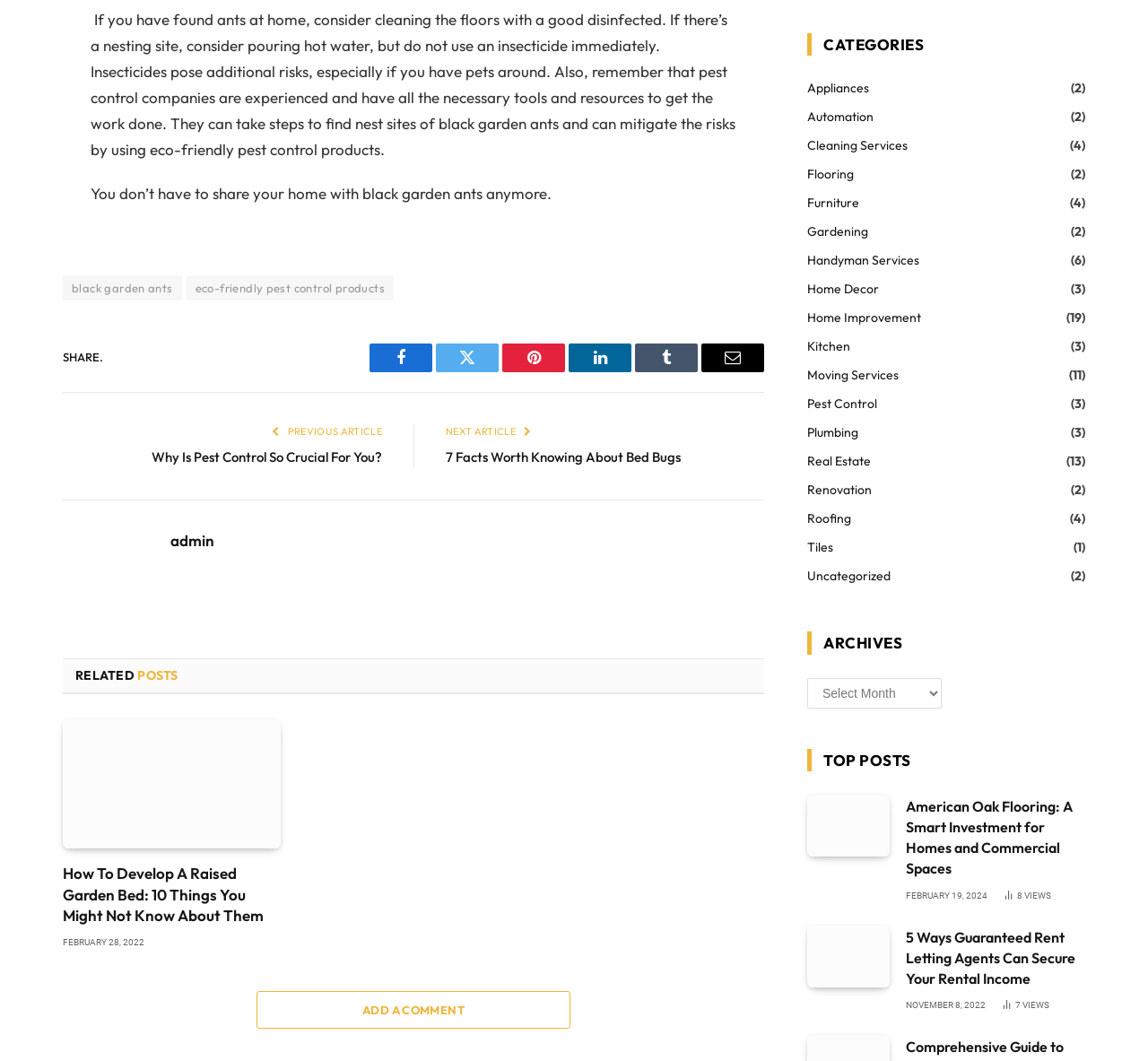Determine the bounding box coordinates of the clickable region to follow the instruction: "Add a comment".

[0.223, 0.934, 0.497, 0.969]